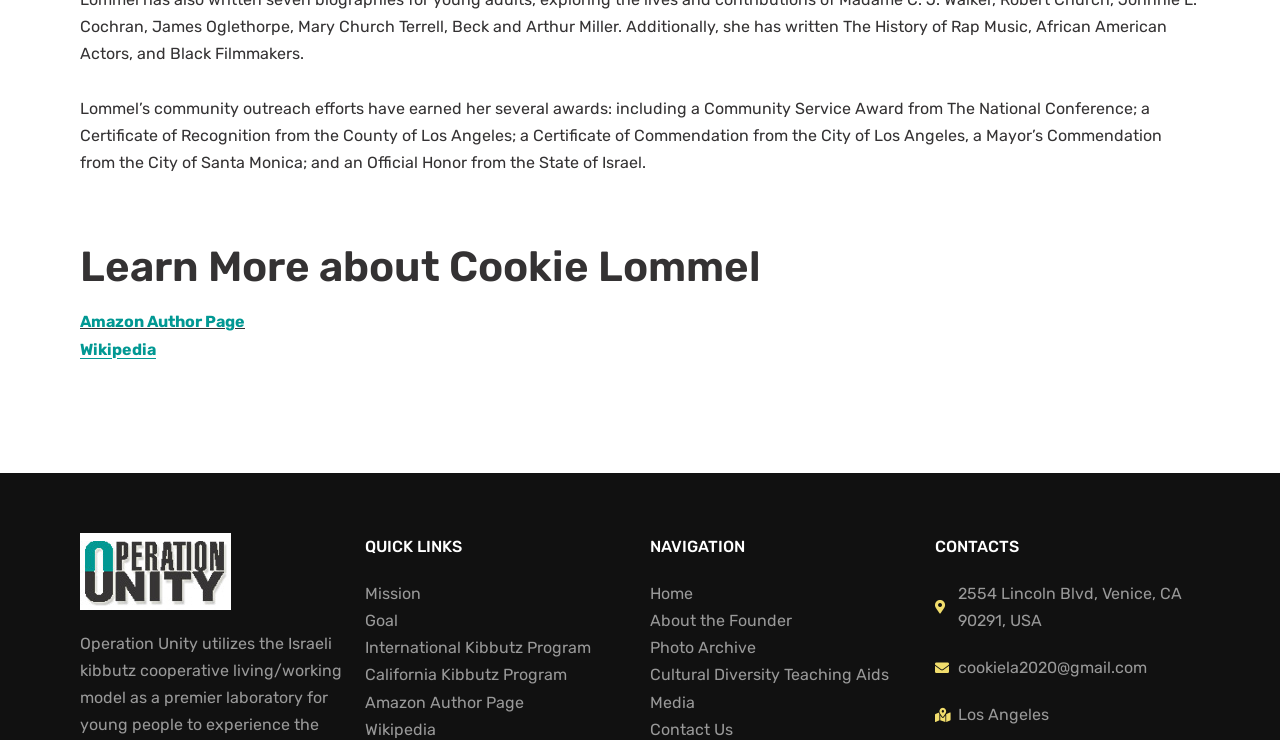Please locate the bounding box coordinates of the region I need to click to follow this instruction: "Learn more about Cookie Lommel".

[0.062, 0.333, 0.938, 0.39]